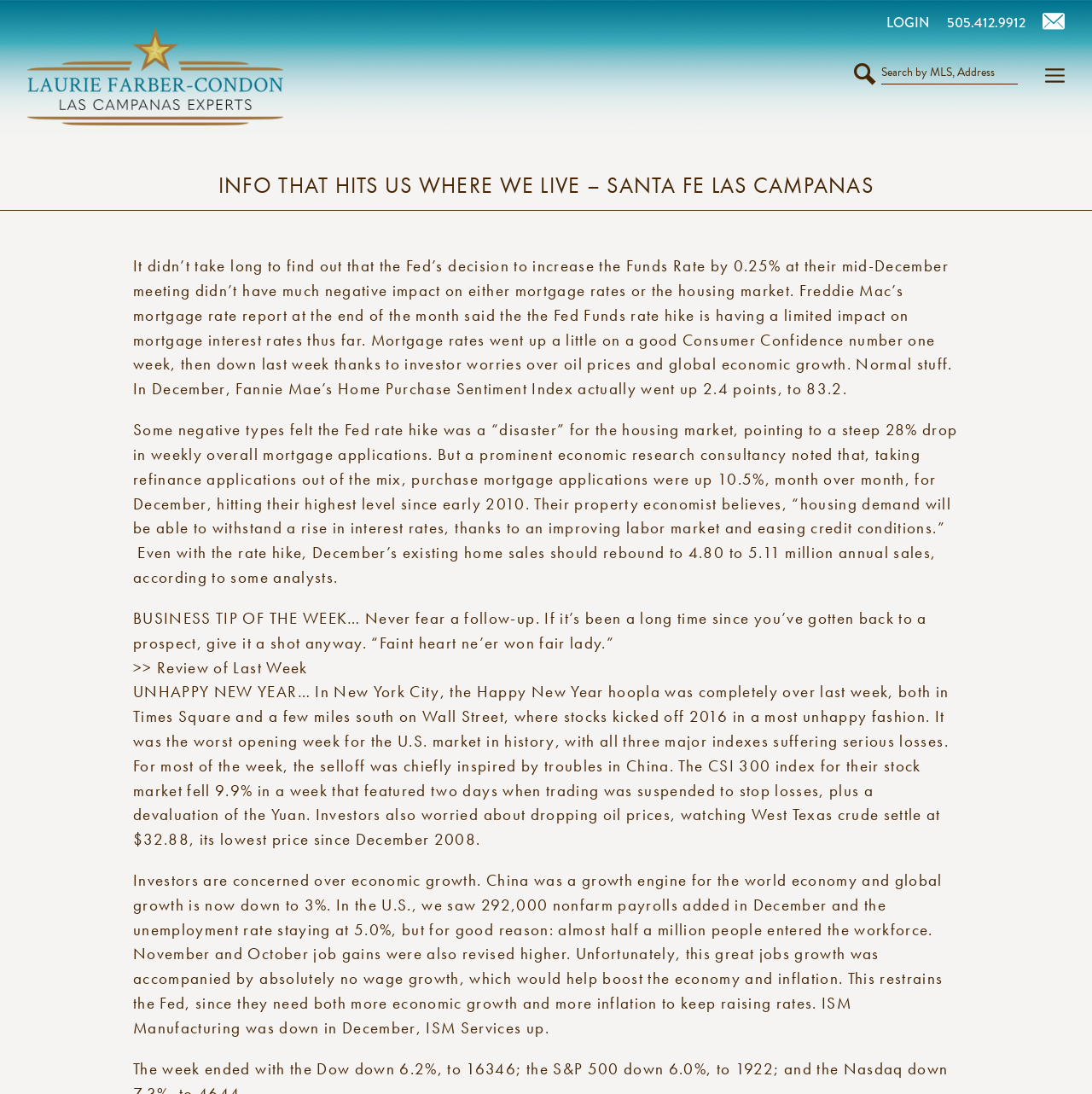Refer to the element description alt="Las Campanas Experts" and identify the corresponding bounding box in the screenshot. Format the coordinates as (top-left x, top-left y, bottom-right x, bottom-right y) with values in the range of 0 to 1.

[0.025, 0.058, 0.259, 0.078]